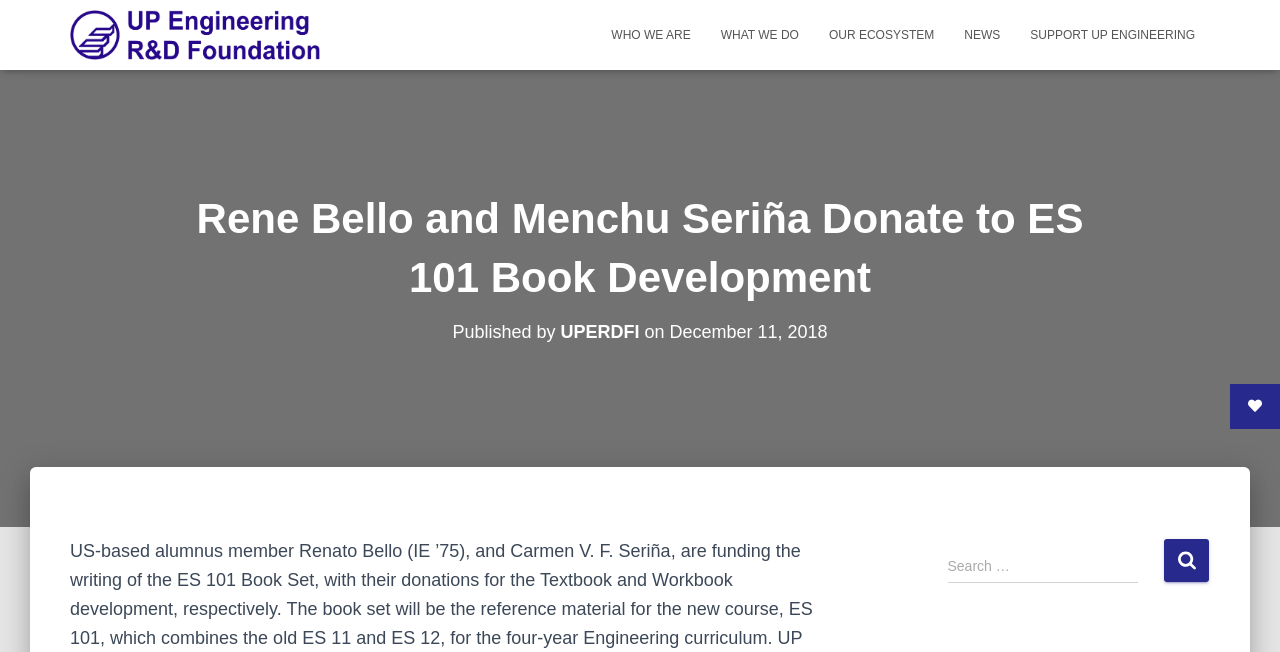Write a detailed summary of the webpage, including text, images, and layout.

The webpage is about a donation made by Renato Bello and Carmen V. F. Seriña to the ES 101 Book Development, as indicated by the title "Rene Bello and Menchu Seriña Donate to ES 101 Book Development". 

At the top left of the page, there is a logo of the UP Engineering R&D Foundation, Inc., accompanied by a link to the organization's website. To the right of the logo, there are six navigation links: "WHO WE ARE", "WHAT WE DO", "OUR ECOSYSTEM", "NEWS", and "SUPPORT UP ENGINEERING". 

Below the navigation links, there is a main heading that announces the donation, followed by a subheading that indicates the publication date and the publisher, UPERDFI. The publisher's name is also a link. 

At the bottom right of the page, there is a search bar with a search button and a placeholder text "Search …".